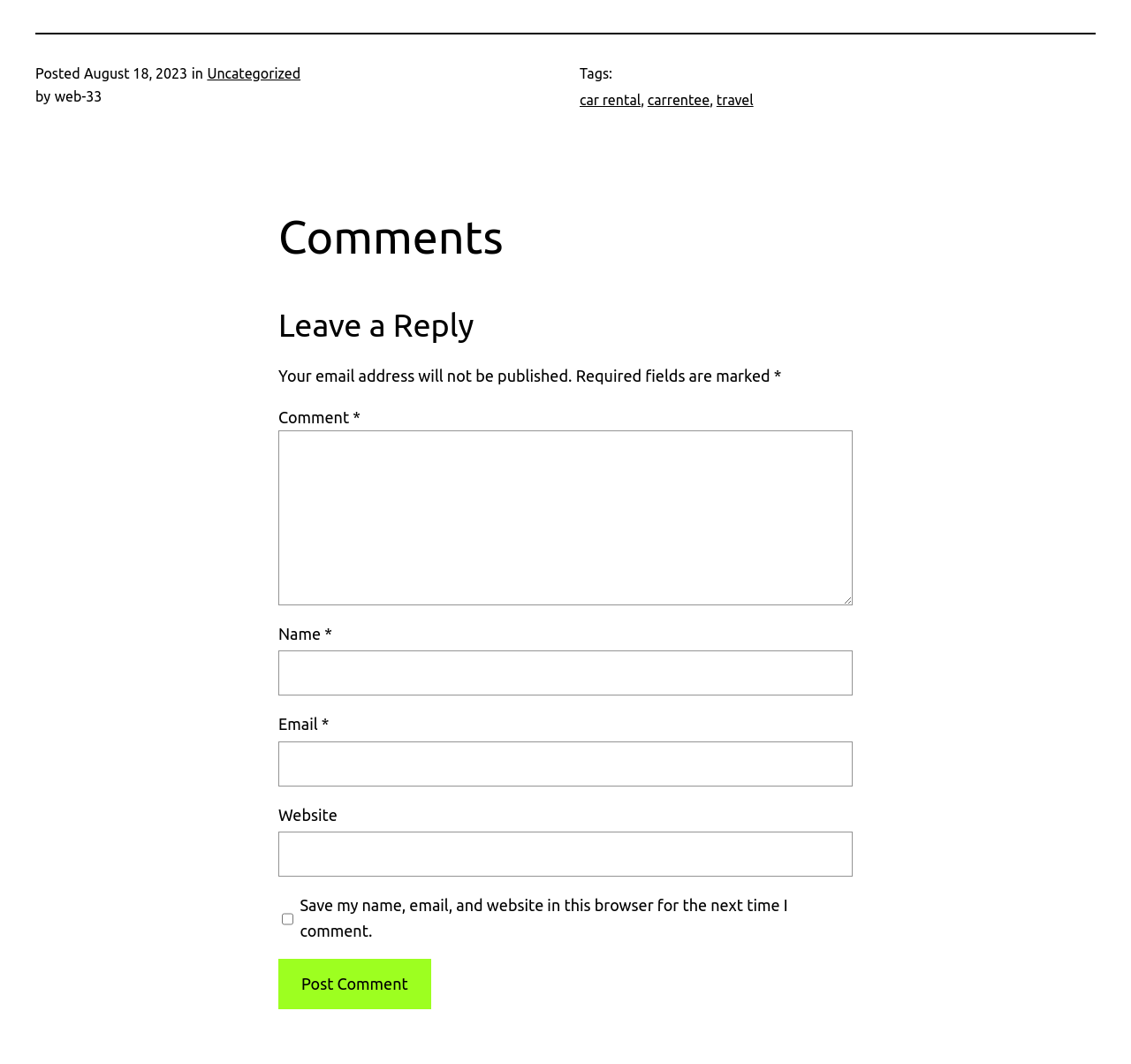Find the bounding box coordinates of the UI element according to this description: "carrentee".

[0.572, 0.086, 0.628, 0.101]